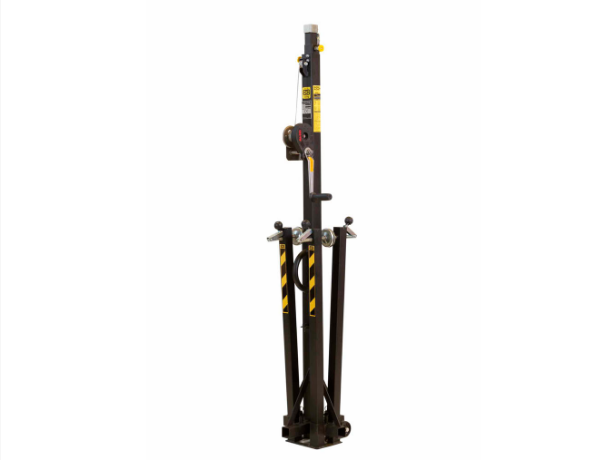Provide a single word or phrase answer to the question: 
What is the purpose of the safety catches on the Sigma 50?

Ensure stability